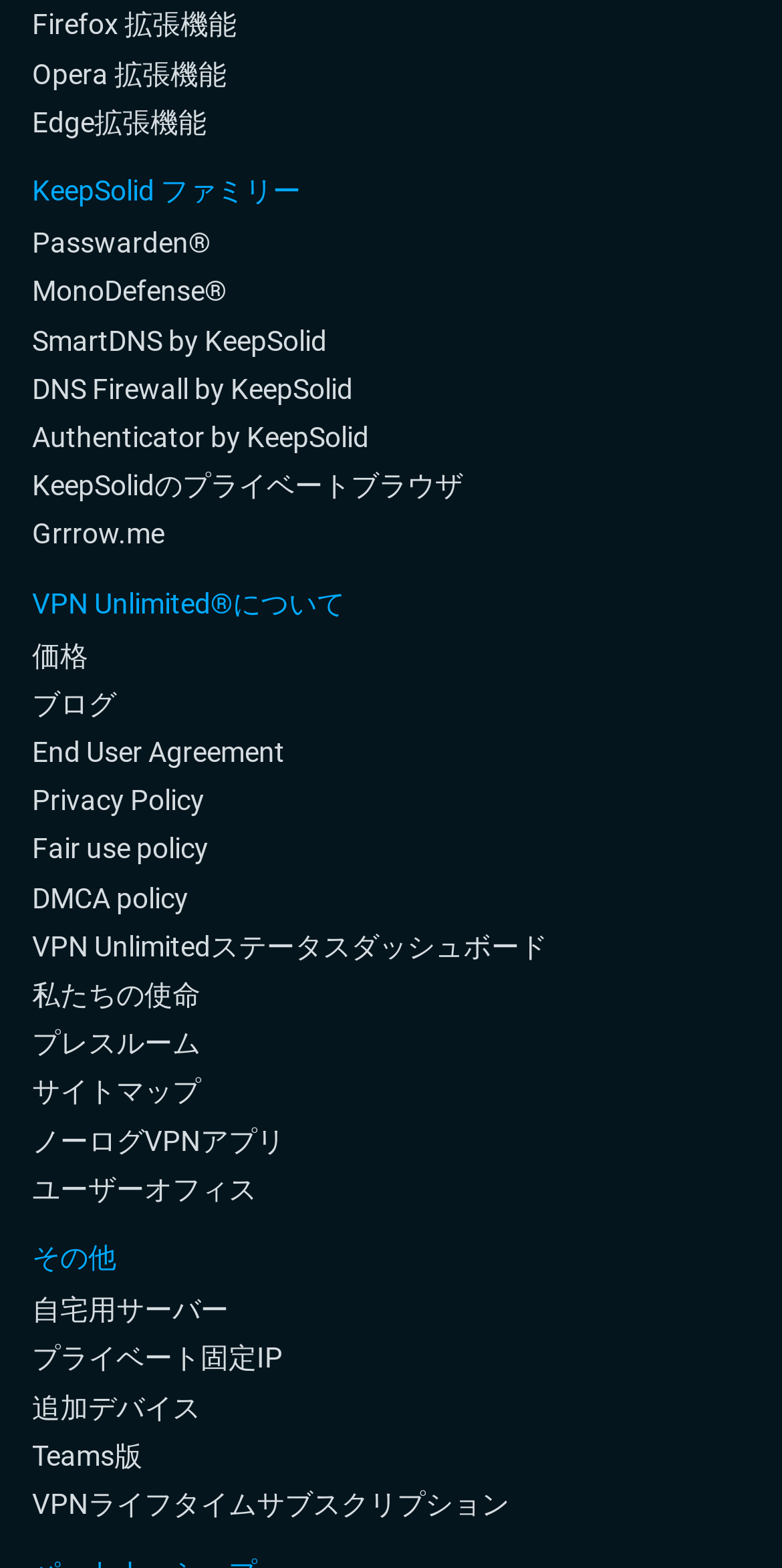Point out the bounding box coordinates of the section to click in order to follow this instruction: "Learn about VPN Unlimited".

[0.041, 0.374, 0.441, 0.395]